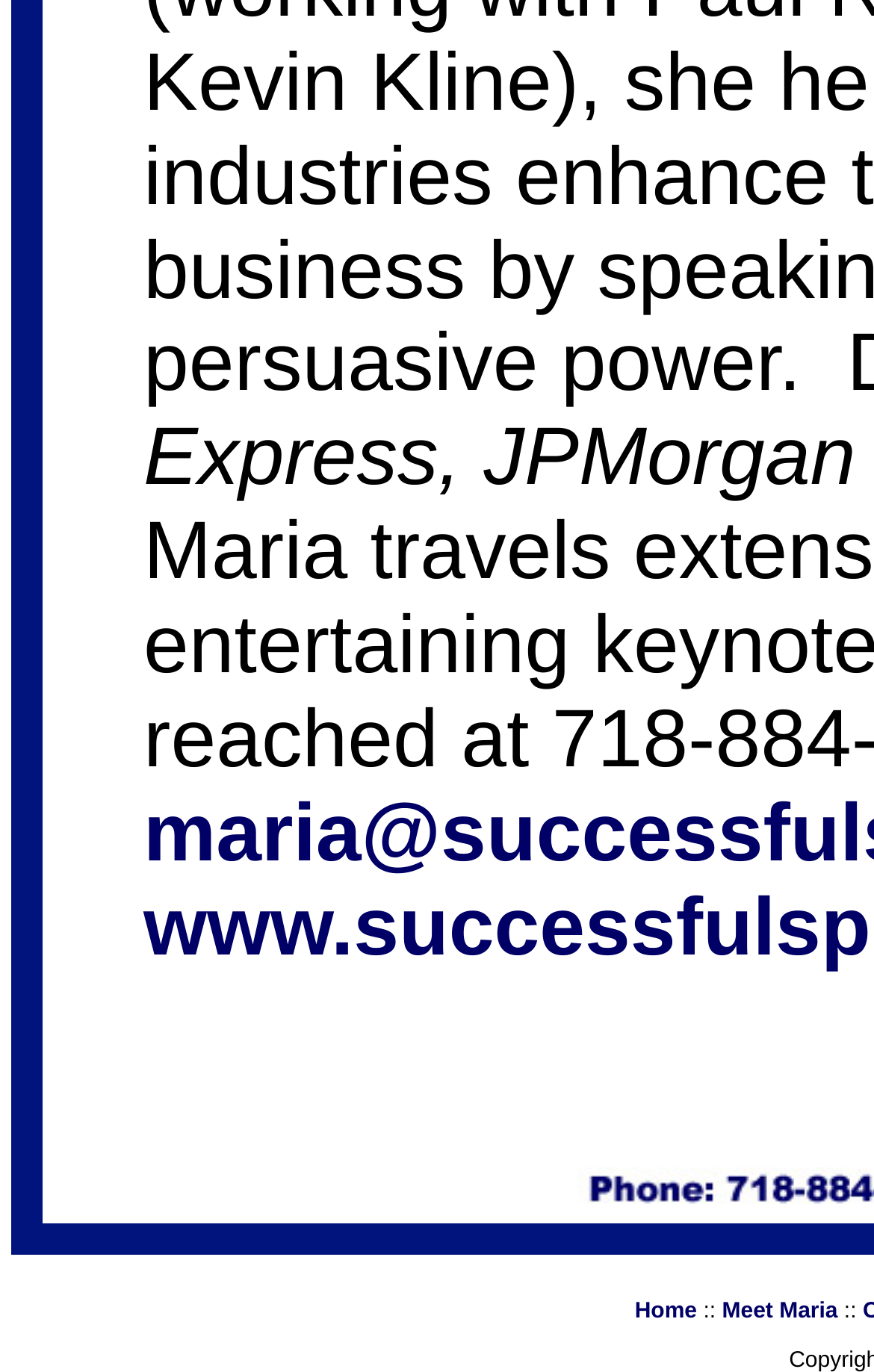Provide the bounding box coordinates of the HTML element described as: "Meet Maria". The bounding box coordinates should be four float numbers between 0 and 1, i.e., [left, top, right, bottom].

[0.826, 0.947, 0.959, 0.965]